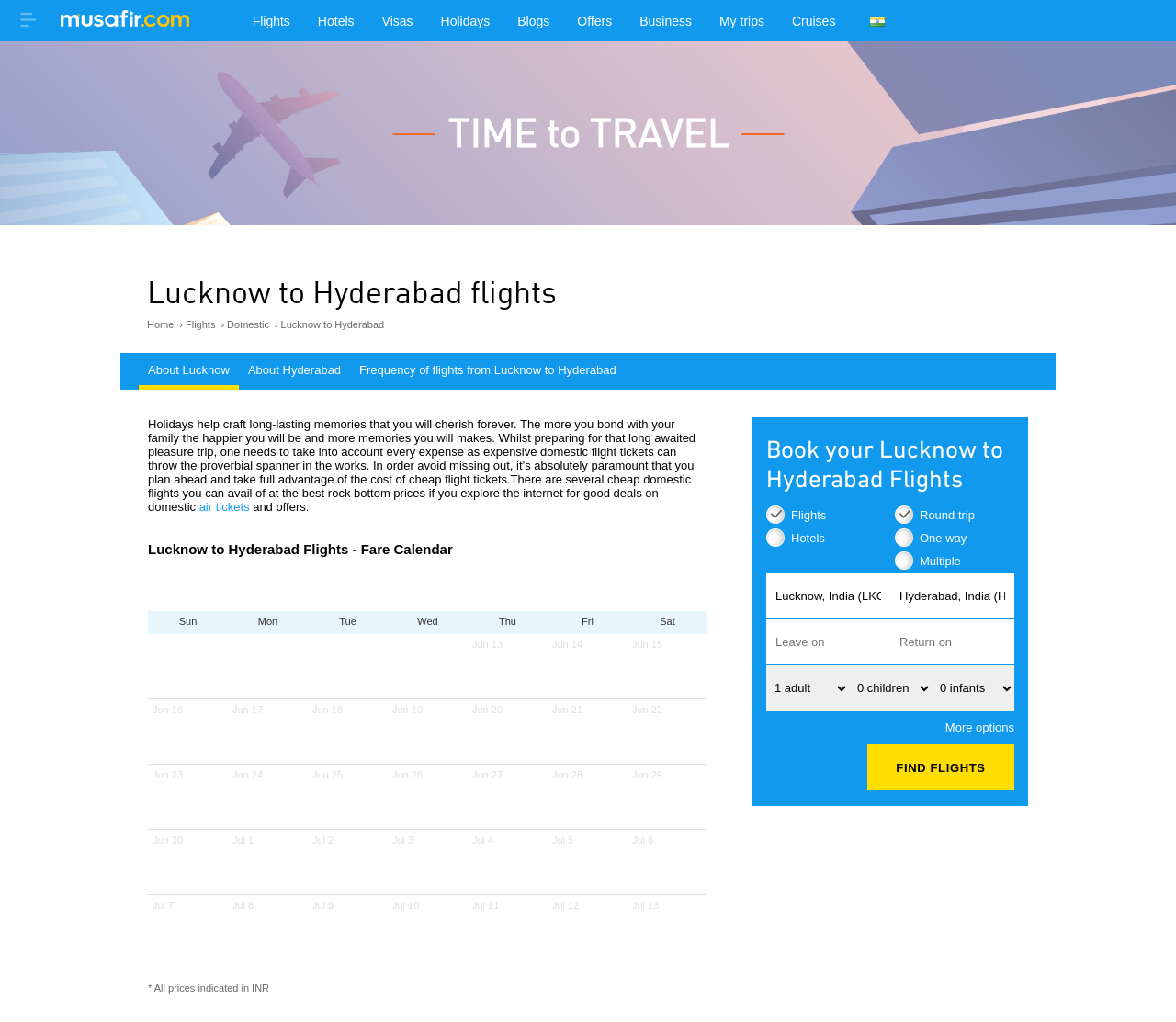Please find and report the bounding box coordinates of the element to click in order to perform the following action: "Select return date". The coordinates should be expressed as four float numbers between 0 and 1, in the format [left, top, right, bottom].

[0.757, 0.606, 0.862, 0.649]